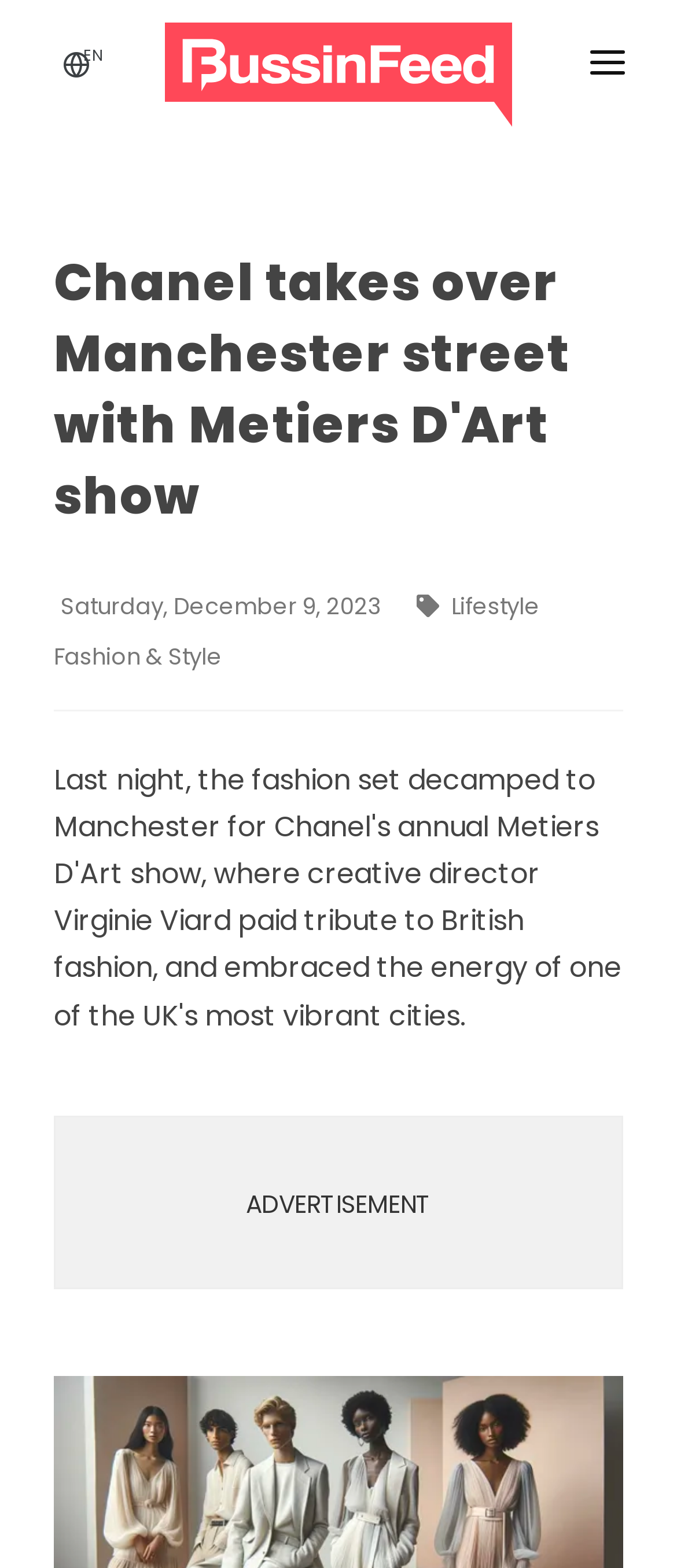How many links are available in the SPORT category?
We need a detailed and exhaustive answer to the question. Please elaborate.

The SPORT category is located in the main navigation. When expanded, it shows 9 links: Basketball, Football, Ice Hockey, Golf, Tennis, Baseball, Soccer, and NASCAR.